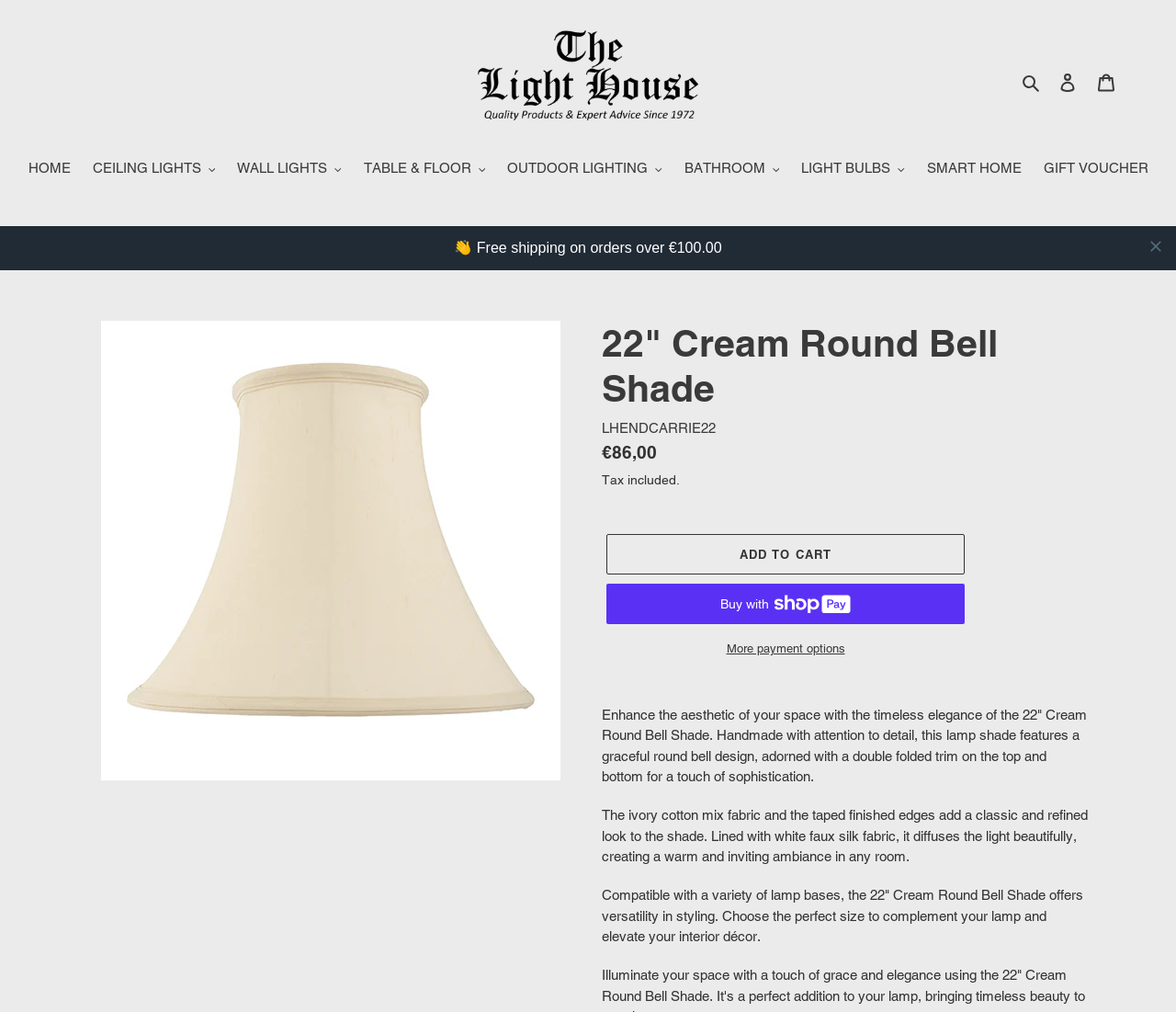Determine the bounding box coordinates of the element that should be clicked to execute the following command: "Add this product to cart".

[0.516, 0.528, 0.82, 0.568]